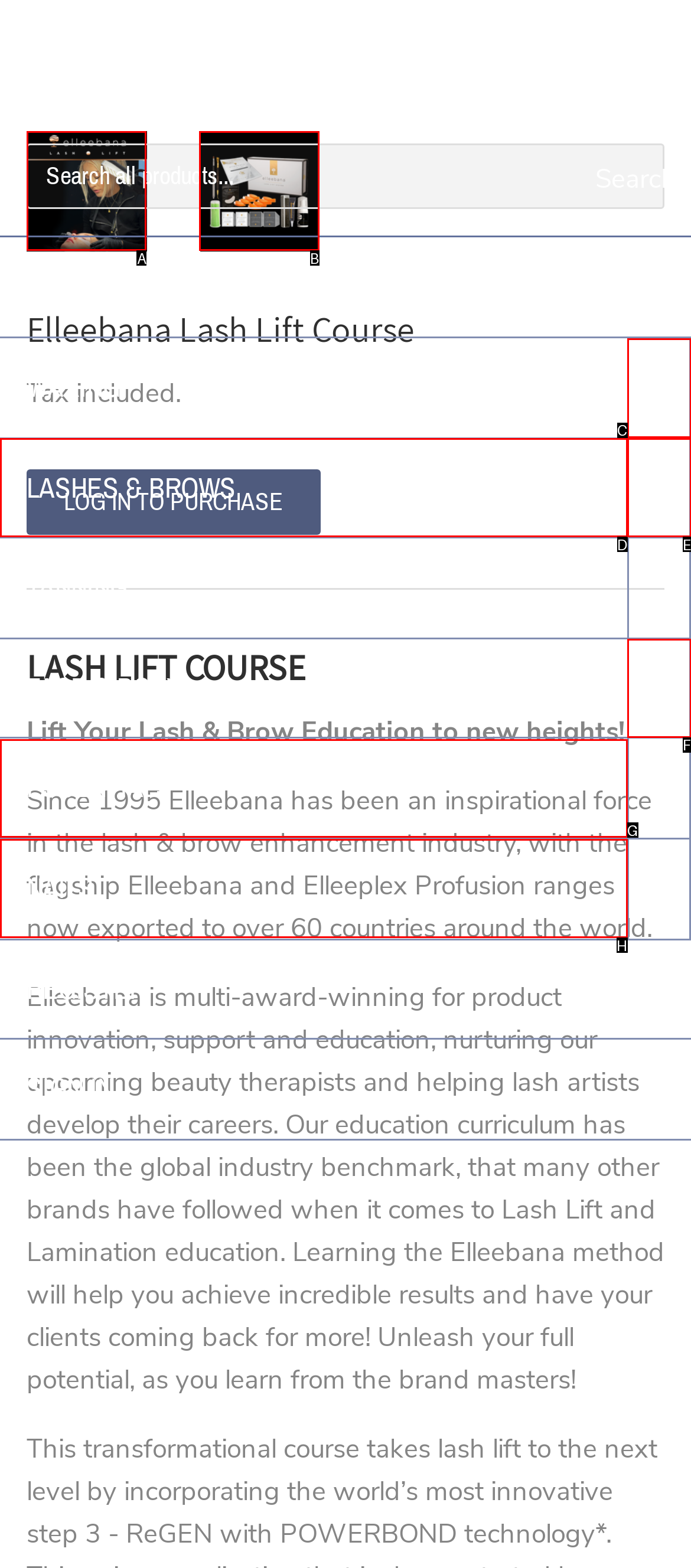Point out the UI element to be clicked for this instruction: Expand WAXING menu. Provide the answer as the letter of the chosen element.

C